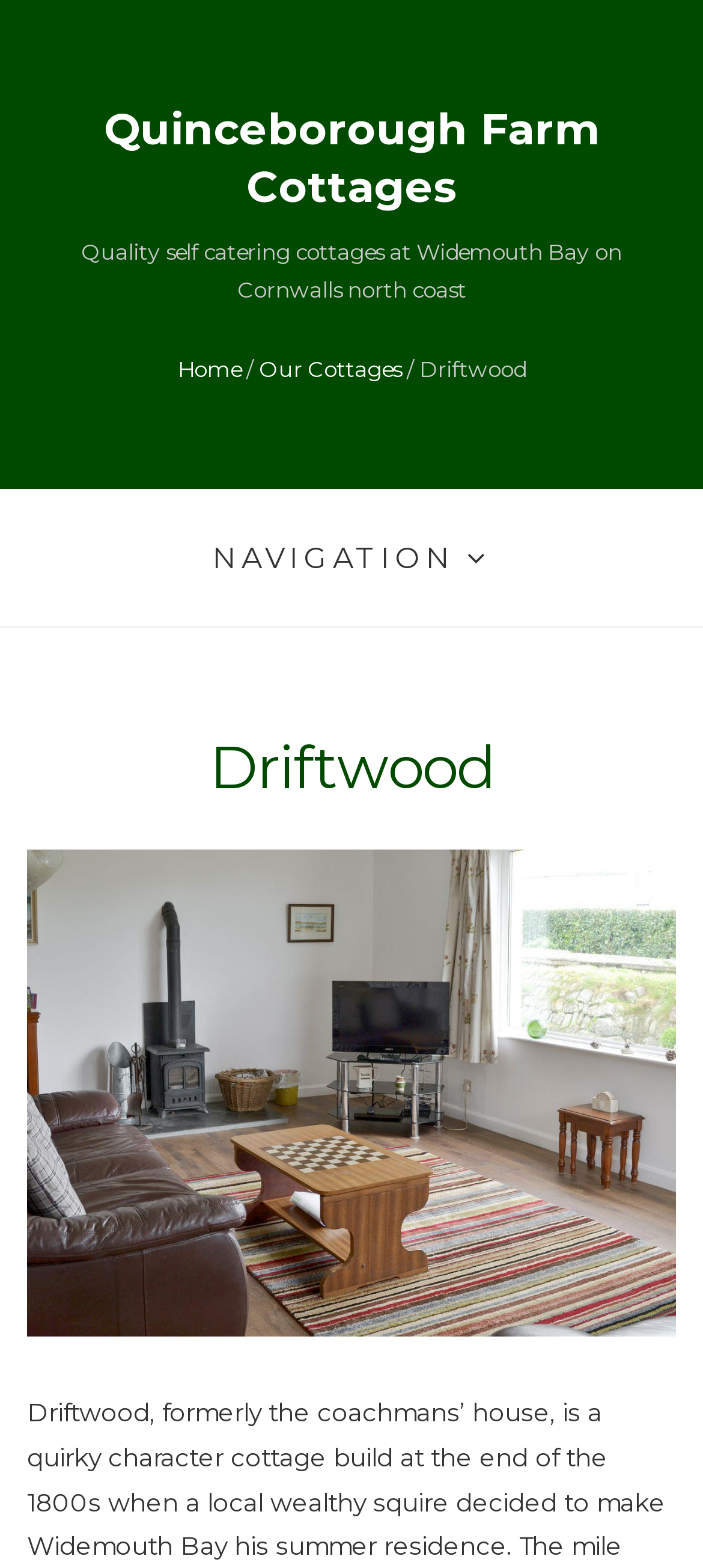Please specify the bounding box coordinates in the format (top-left x, top-left y, bottom-right x, bottom-right y), with values ranging from 0 to 1. Identify the bounding box for the UI component described as follows: Our Cottages

[0.368, 0.226, 0.571, 0.243]